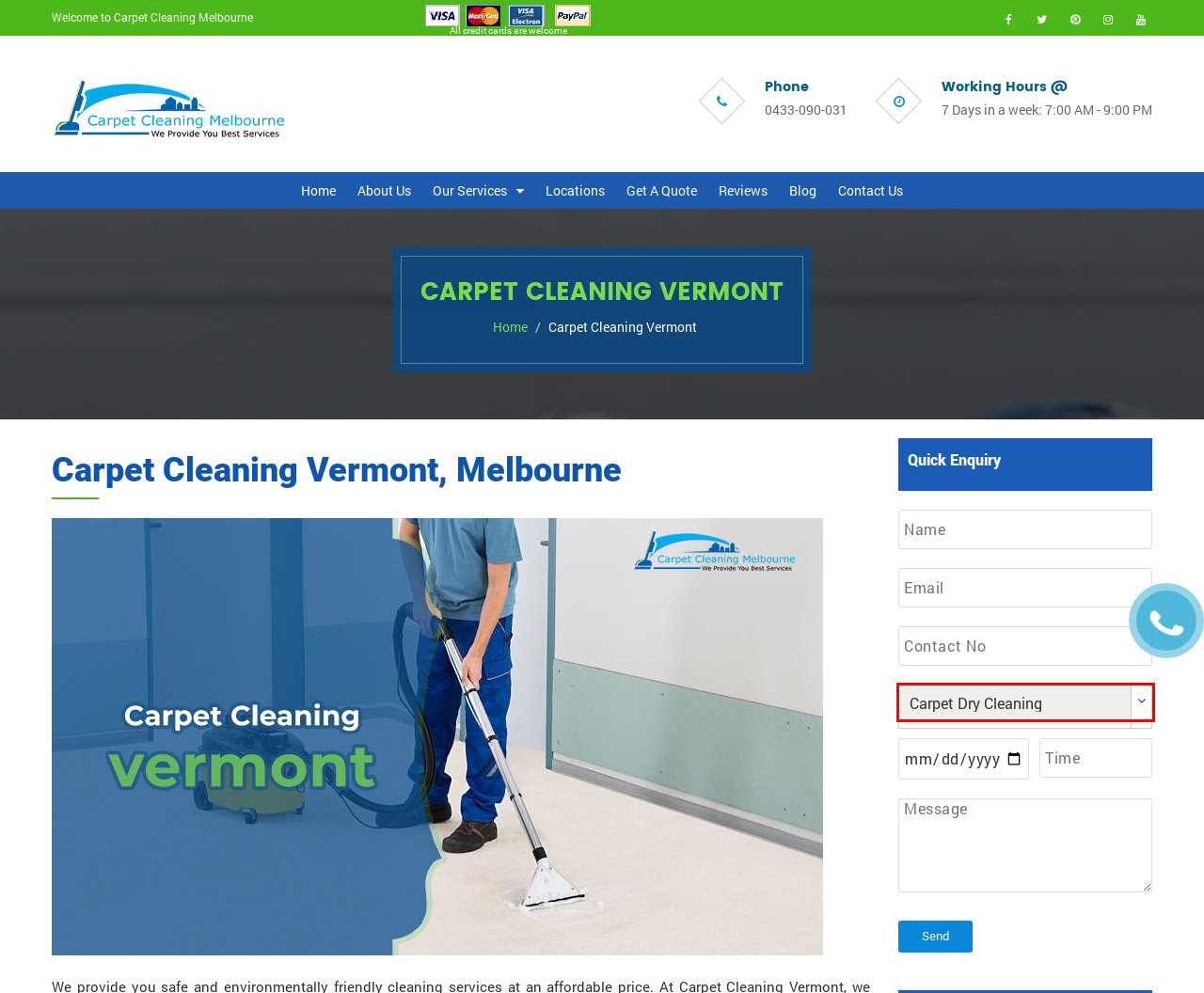You have a screenshot of a webpage, and there is a red bounding box around a UI element. Utilize OCR to extract the text within this red bounding box.

Carpet Dry Cleaning Carpet Steam Cleaning Couch Cleaning Commercial Cleaning End of Lease Cleaning Upholstery Cleaning Mattress Cleaning Steam Cleaning Other